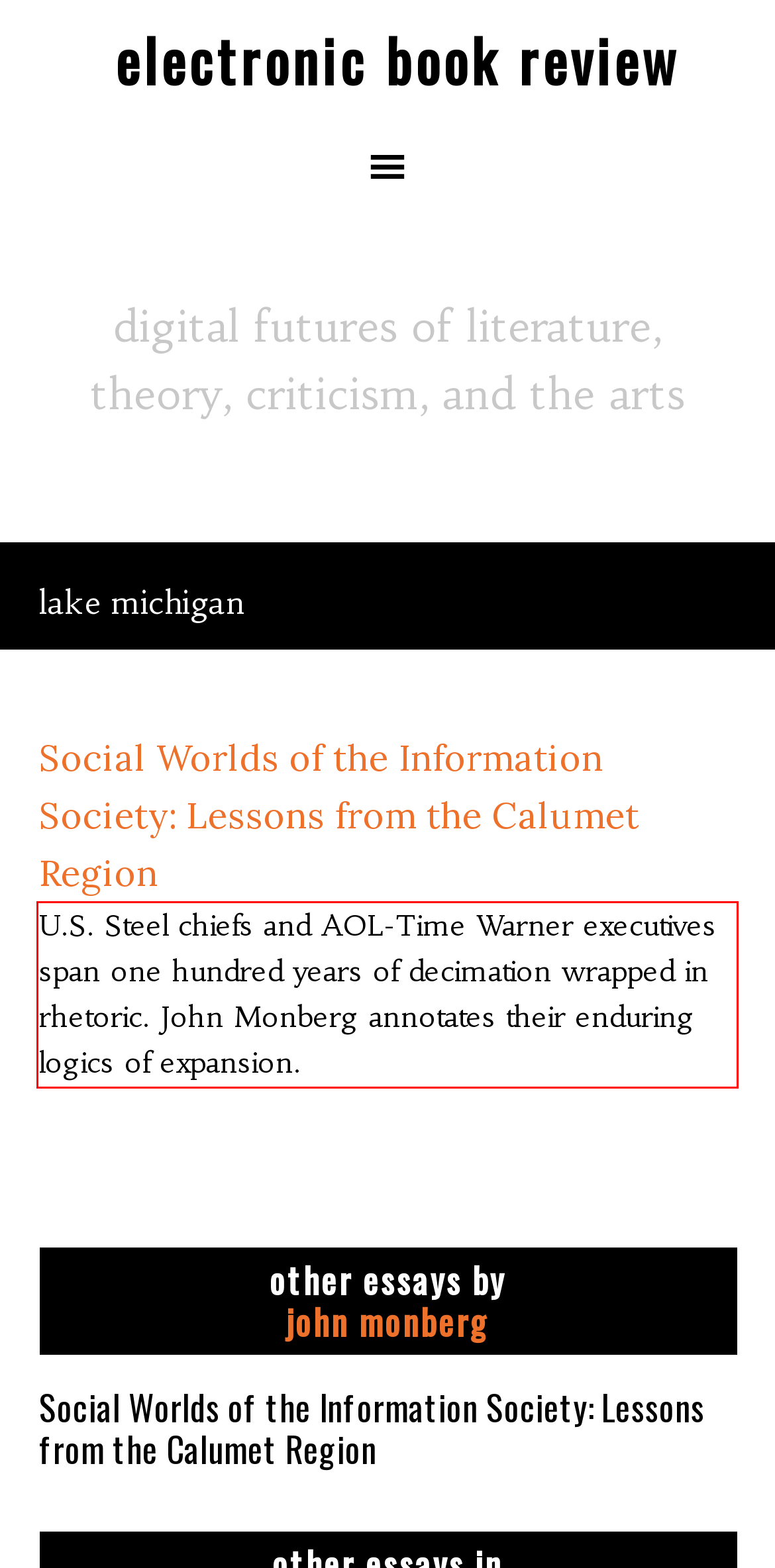Please analyze the provided webpage screenshot and perform OCR to extract the text content from the red rectangle bounding box.

U.S. Steel chiefs and AOL-Time Warner executives span one hundred years of decimation wrapped in rhetoric. John Monberg annotates their enduring logics of expansion.